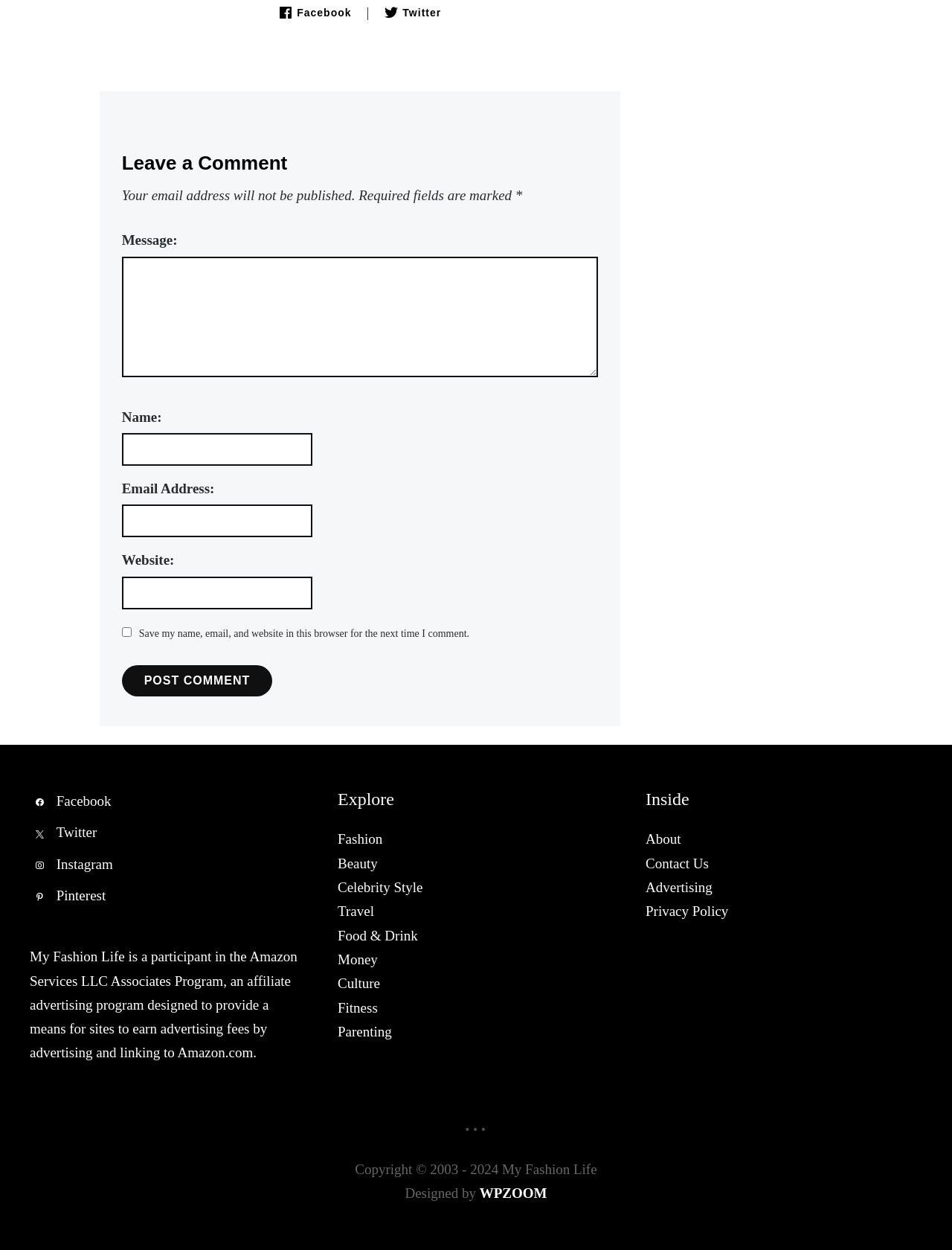Locate the bounding box coordinates of the region to be clicked to comply with the following instruction: "Click the Facebook link". The coordinates must be four float numbers between 0 and 1, in the form [left, top, right, bottom].

[0.292, 0.004, 0.369, 0.016]